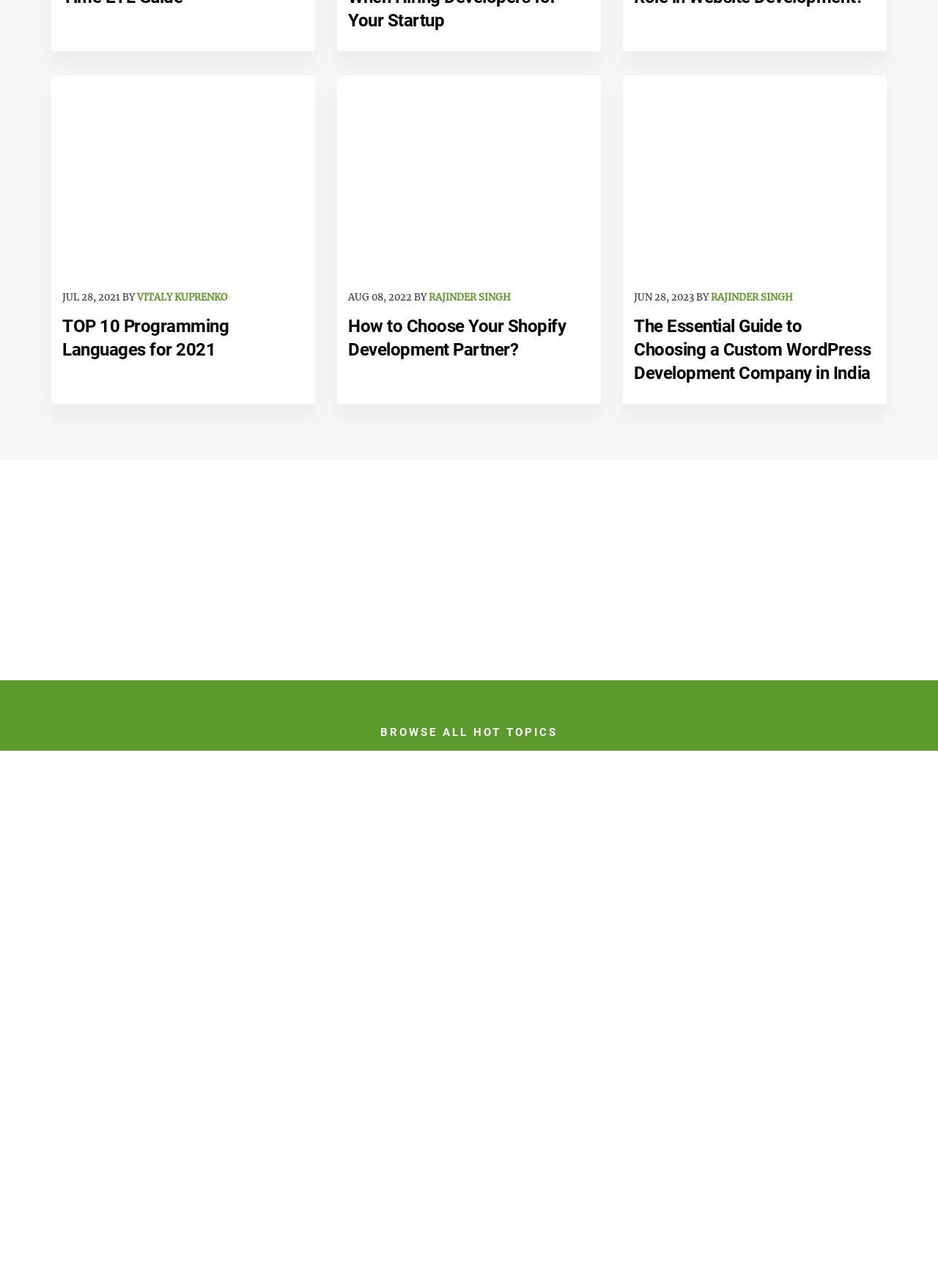Please identify the bounding box coordinates of the clickable area that will allow you to execute the instruction: "Browse all hot topics".

[0.405, 0.563, 0.595, 0.574]